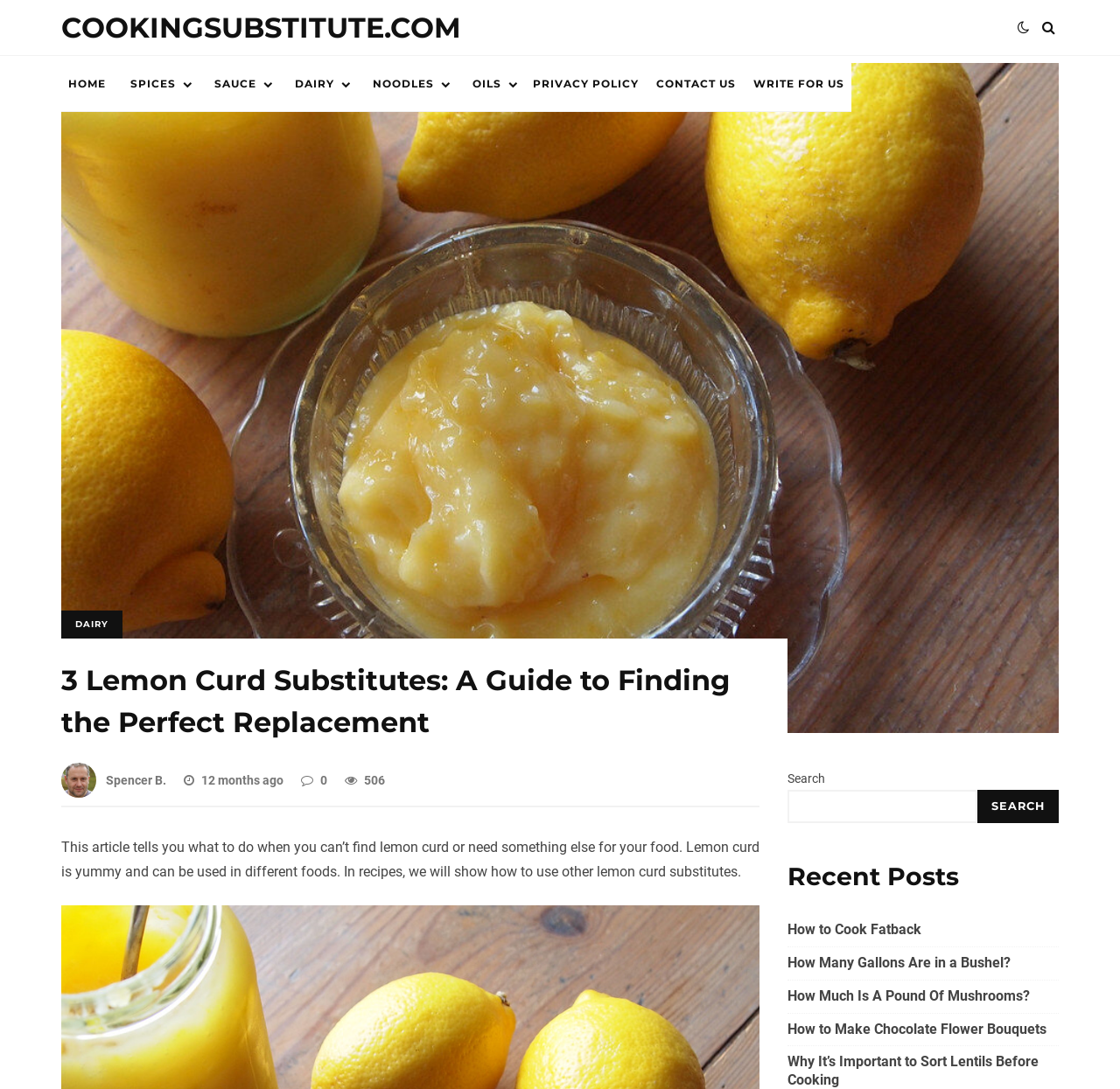Use the information in the screenshot to answer the question comprehensively: What is the purpose of the search box?

I determined the purpose of the search box by looking at its location and the text 'Search' above it, which suggests that it is used to search for content on the website.